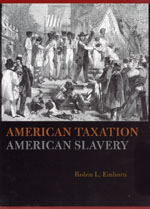What fields of study is the publication relevant to?
Using the visual information, respond with a single word or phrase.

History and political science